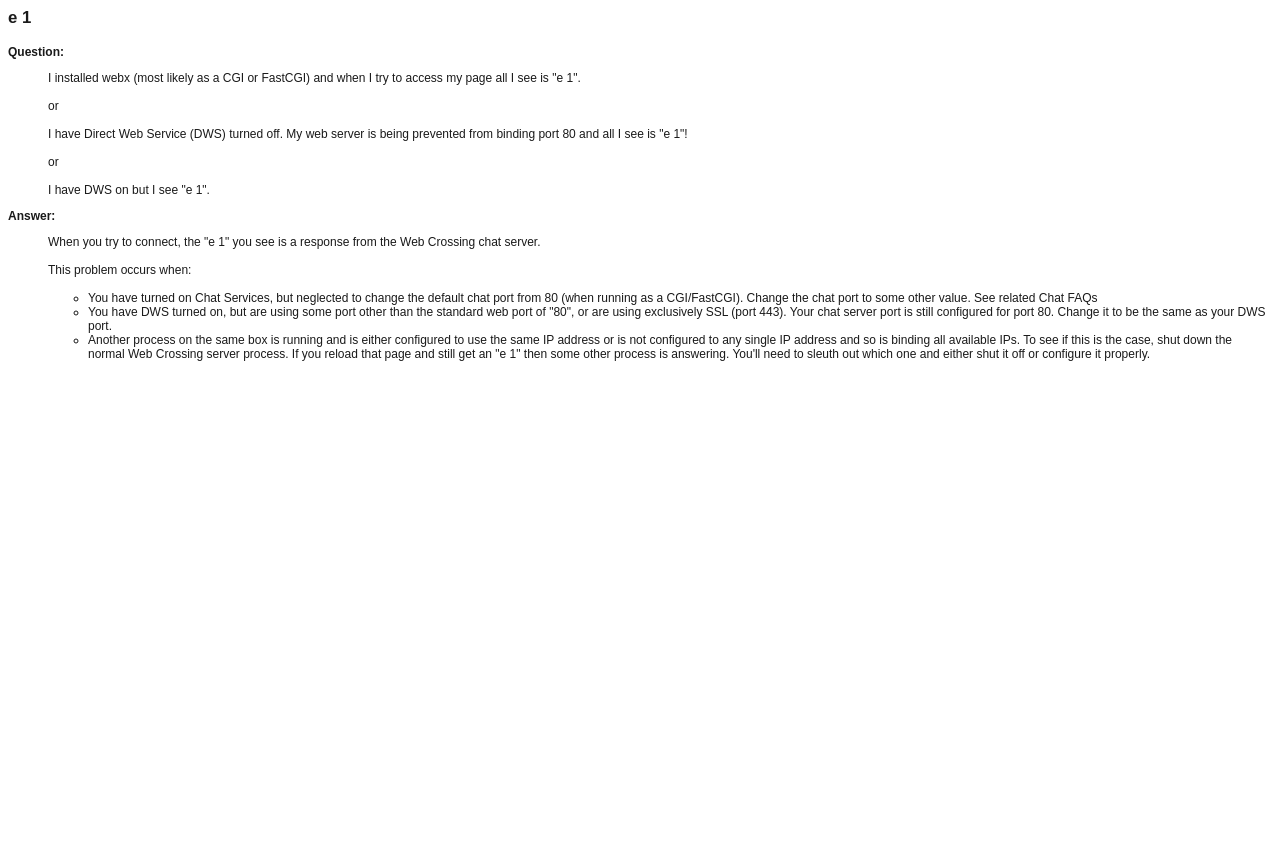Offer an extensive depiction of the webpage and its key elements.

This webpage appears to be a question-and-answer page related to Web Crossing chat server issues. At the top, there is a heading with the title "e 1". Below the heading, there is a question section with the label "Question:" followed by three paragraphs of text describing different scenarios where the user sees only "e 1" when trying to access their page. 

The first scenario describes installing Web Crossing as a CGI or FastCGI and having Direct Web Service (DWS) turned off, while the second scenario has DWS turned on. The third scenario is similar to the second but with a different outcome.

Below the question section, there is an "Answer:" label, followed by a paragraph explaining that the "e 1" response comes from the Web Crossing chat server. 

The answer section is further divided into three possible causes of the problem, each marked with a bullet point (◦). The first cause is having Chat Services turned on but neglecting to change the default chat port from 80. The second cause is having DWS turned on but using a different port or exclusively SSL. The third cause is another process on the same box running and binding to the same IP address or all available IPs.